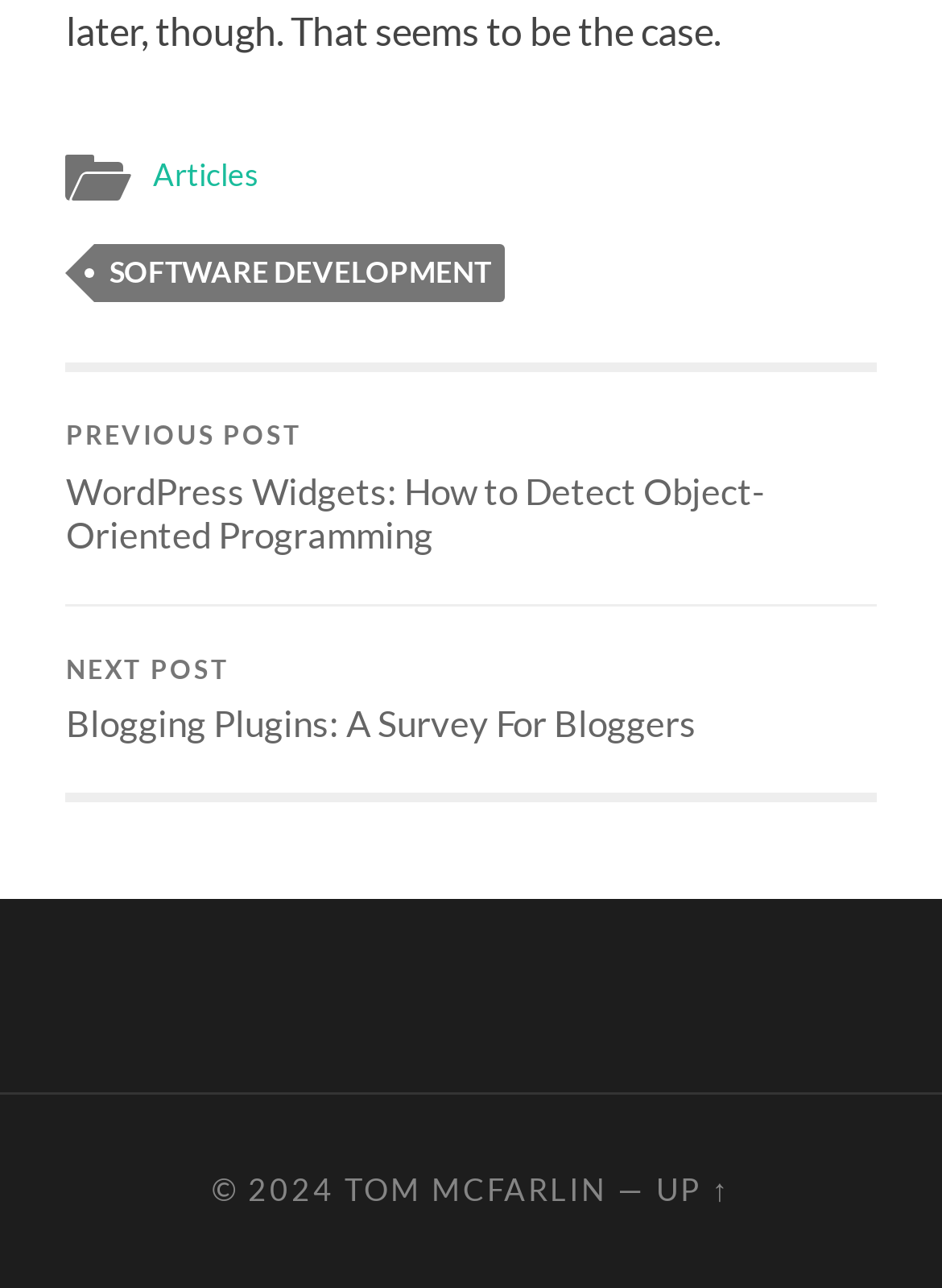Identify the bounding box coordinates for the UI element described as follows: "Articles". Ensure the coordinates are four float numbers between 0 and 1, formatted as [left, top, right, bottom].

[0.162, 0.12, 0.275, 0.15]